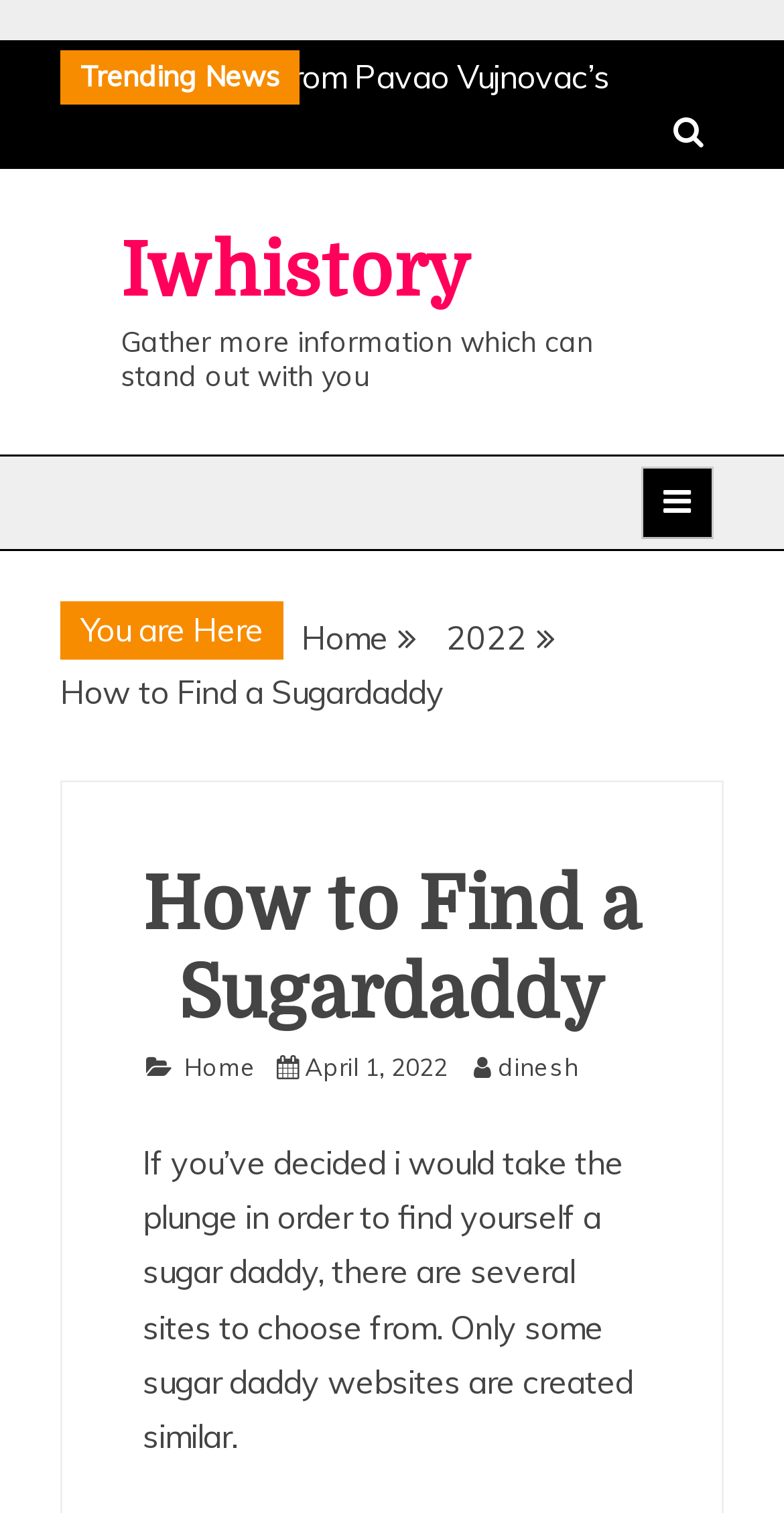Identify the bounding box coordinates of the clickable section necessary to follow the following instruction: "Go to Iwhistory". The coordinates should be presented as four float numbers from 0 to 1, i.e., [left, top, right, bottom].

[0.154, 0.153, 0.603, 0.208]